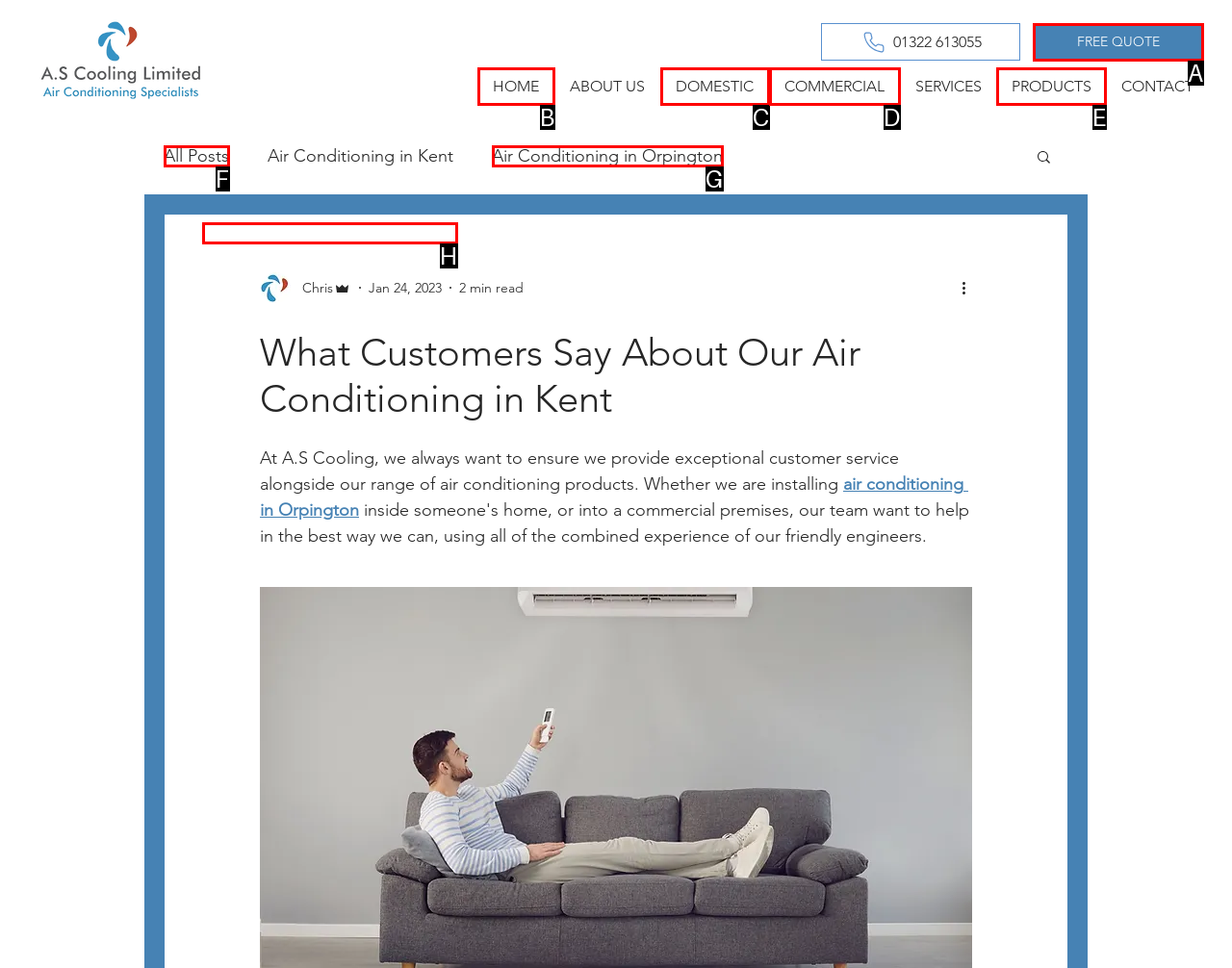Identify the letter of the UI element that corresponds to: PRODUCTS
Respond with the letter of the option directly.

E